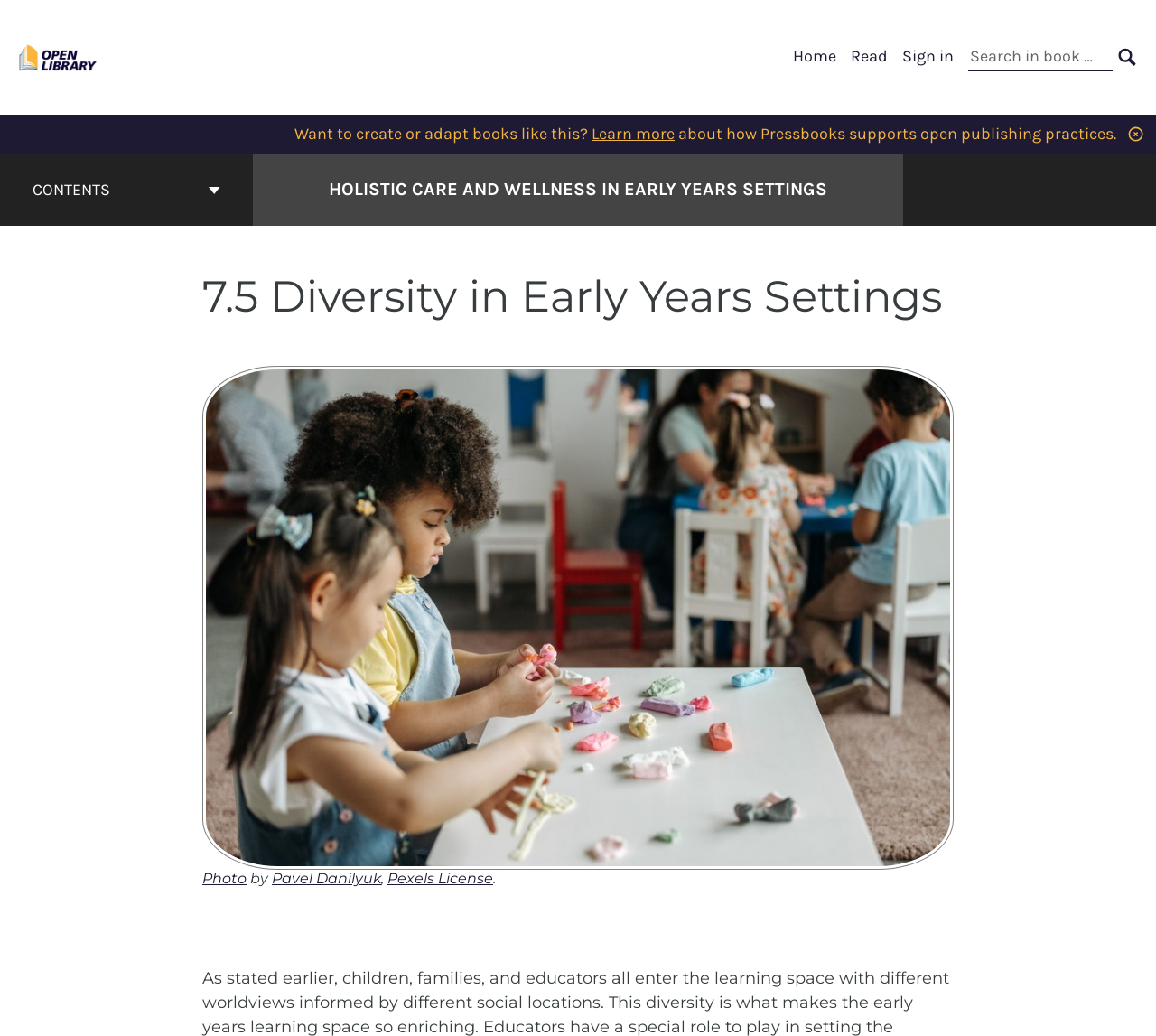Find the bounding box coordinates of the clickable area that will achieve the following instruction: "Open the Open Library Publishing Platform".

[0.012, 0.046, 0.09, 0.062]